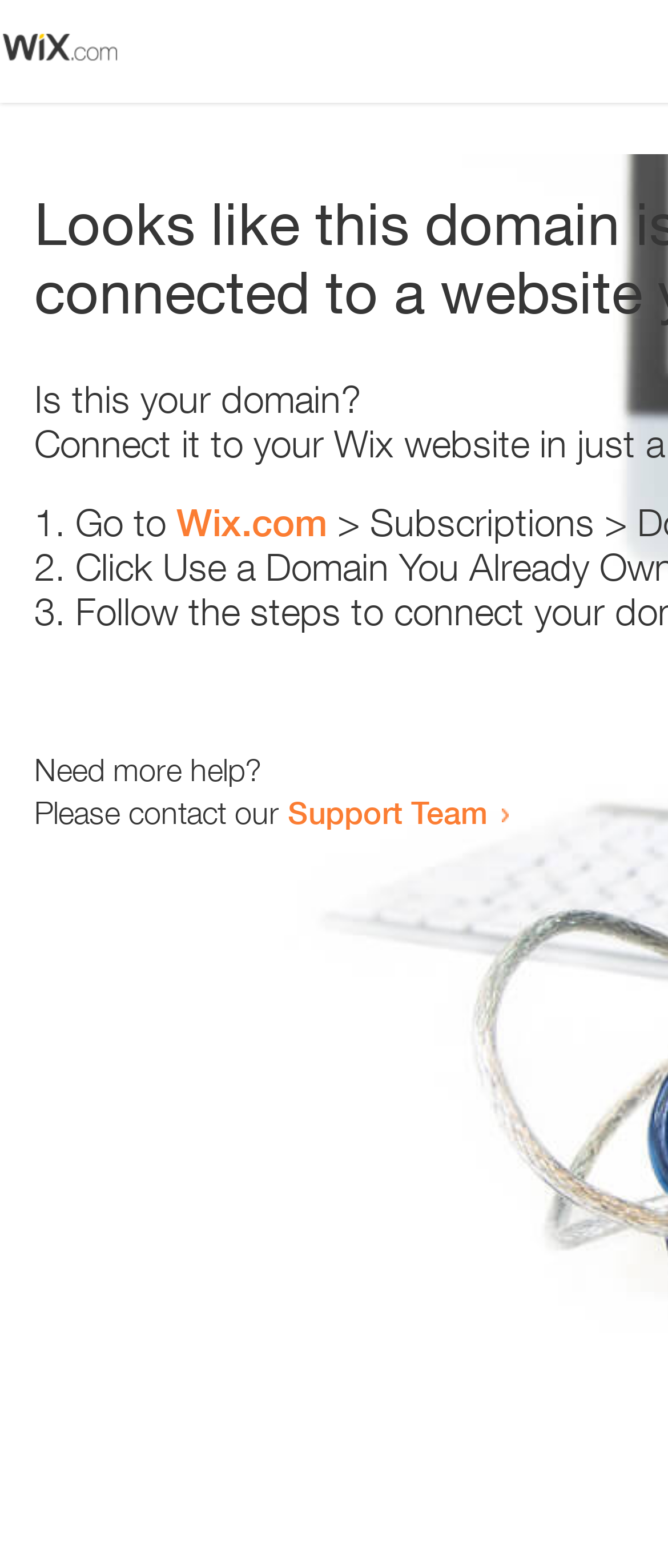How many list markers are present?
Using the visual information, reply with a single word or short phrase.

3